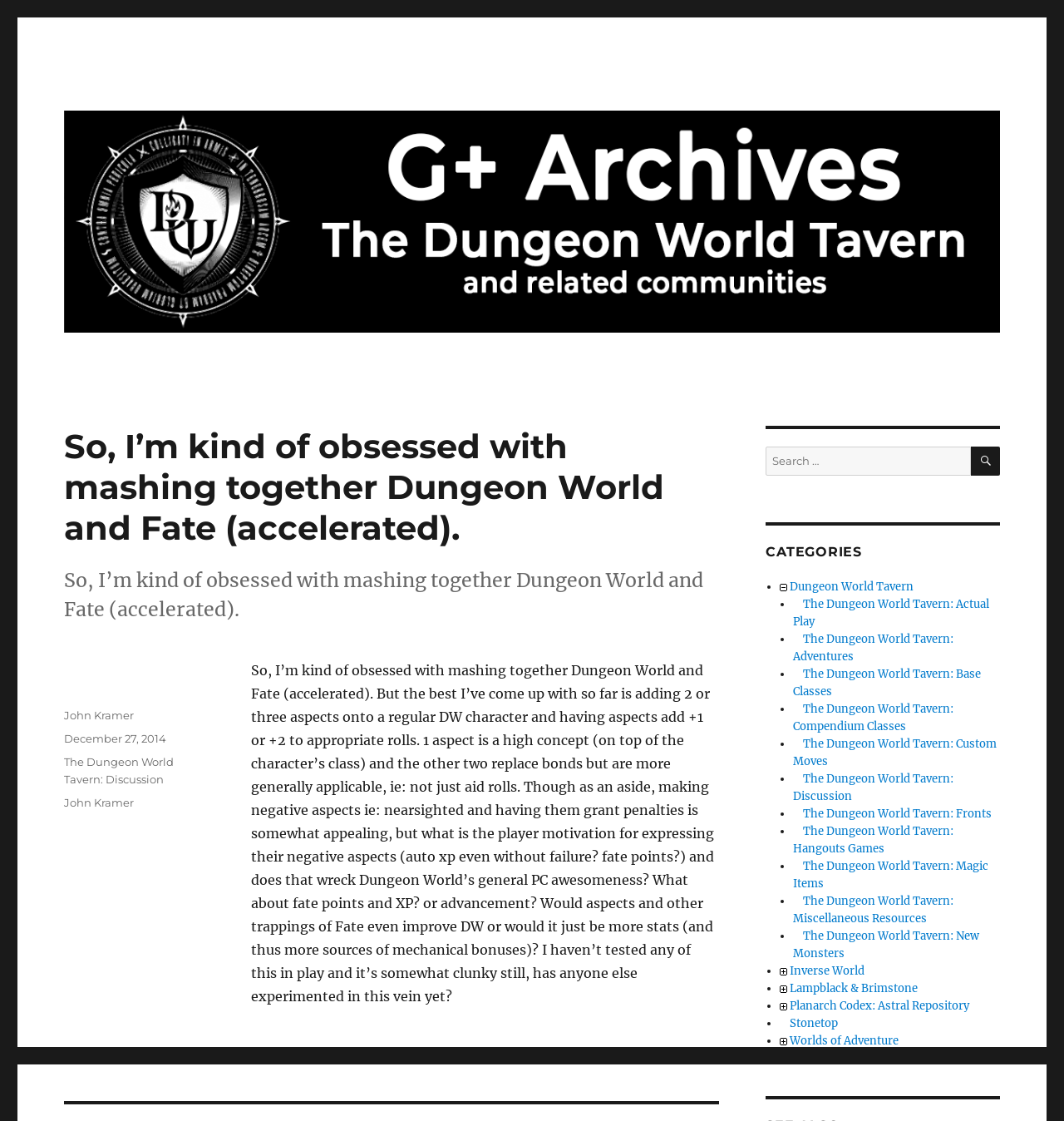Could you indicate the bounding box coordinates of the region to click in order to complete this instruction: "Check the post date".

[0.06, 0.653, 0.156, 0.665]